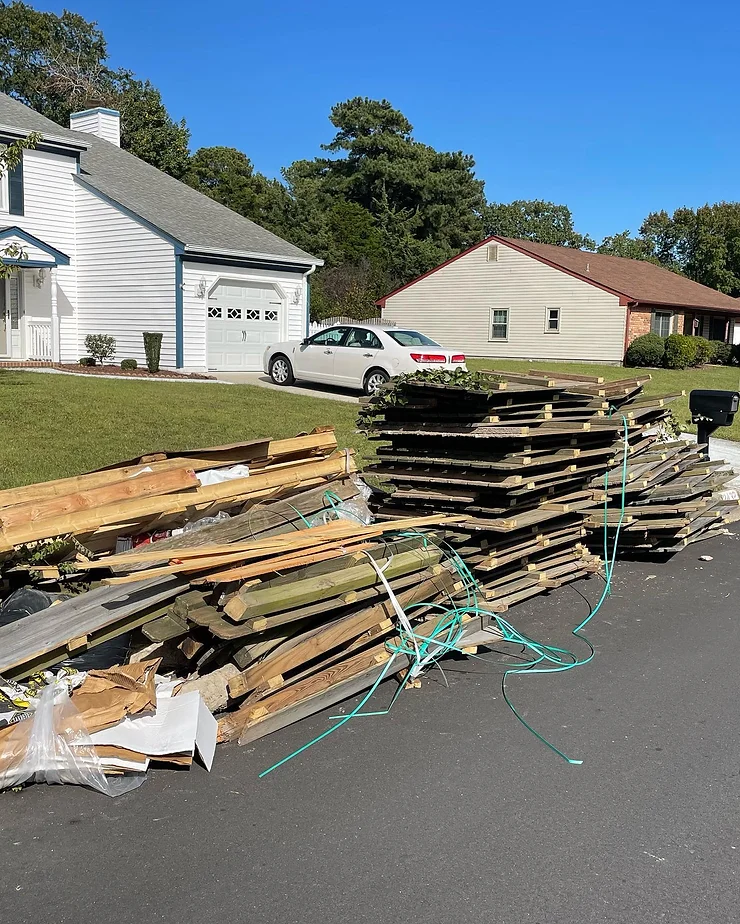Utilize the information from the image to answer the question in detail:
How many houses are visible in the image?

In the background, there's a modest two-story house with a light-colored exterior, and adjacent to this property, a single-story brick house can be seen, contributing to the overall residential ambiance of the neighborhood.